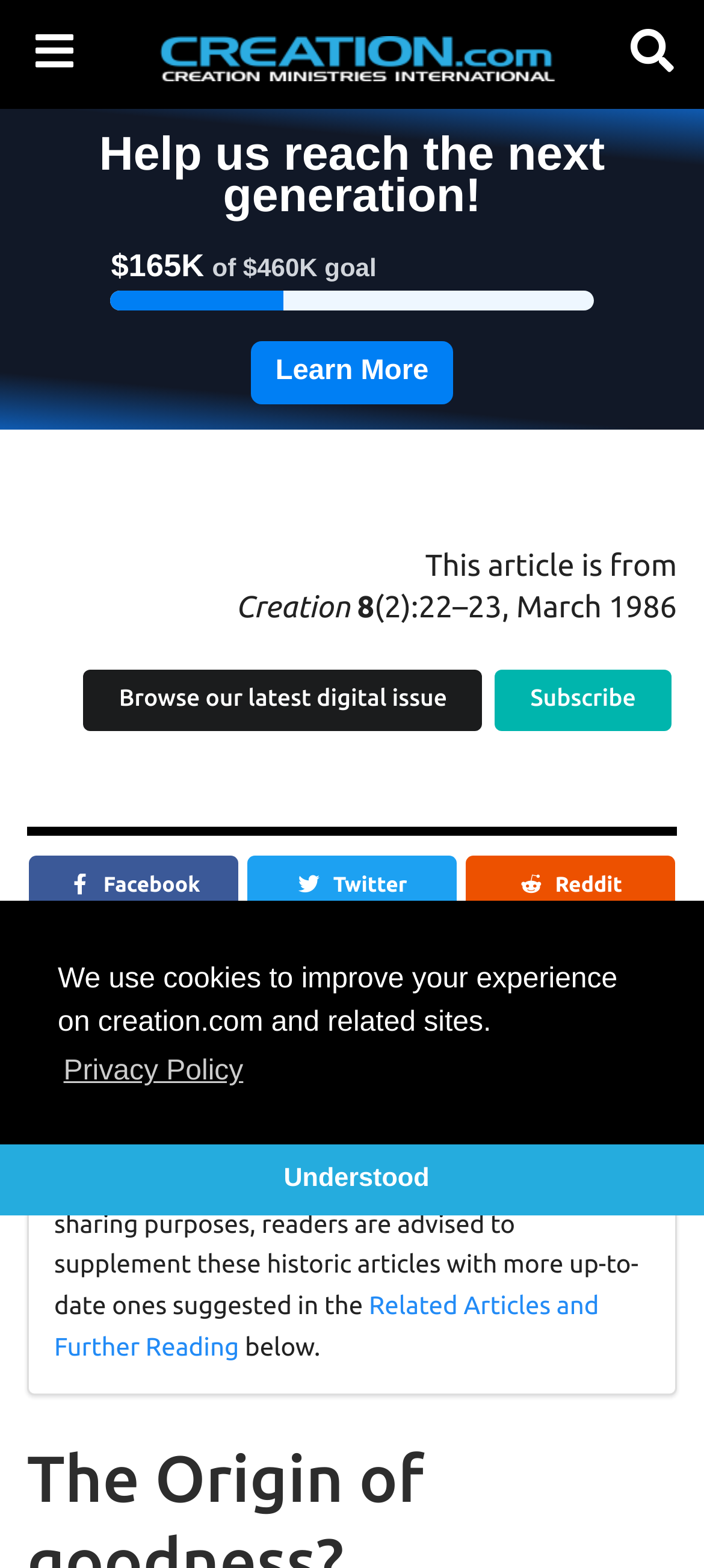Provide the bounding box coordinates of the HTML element this sentence describes: "Email App". The bounding box coordinates consist of four float numbers between 0 and 1, i.e., [left, top, right, bottom].

[0.663, 0.588, 0.958, 0.627]